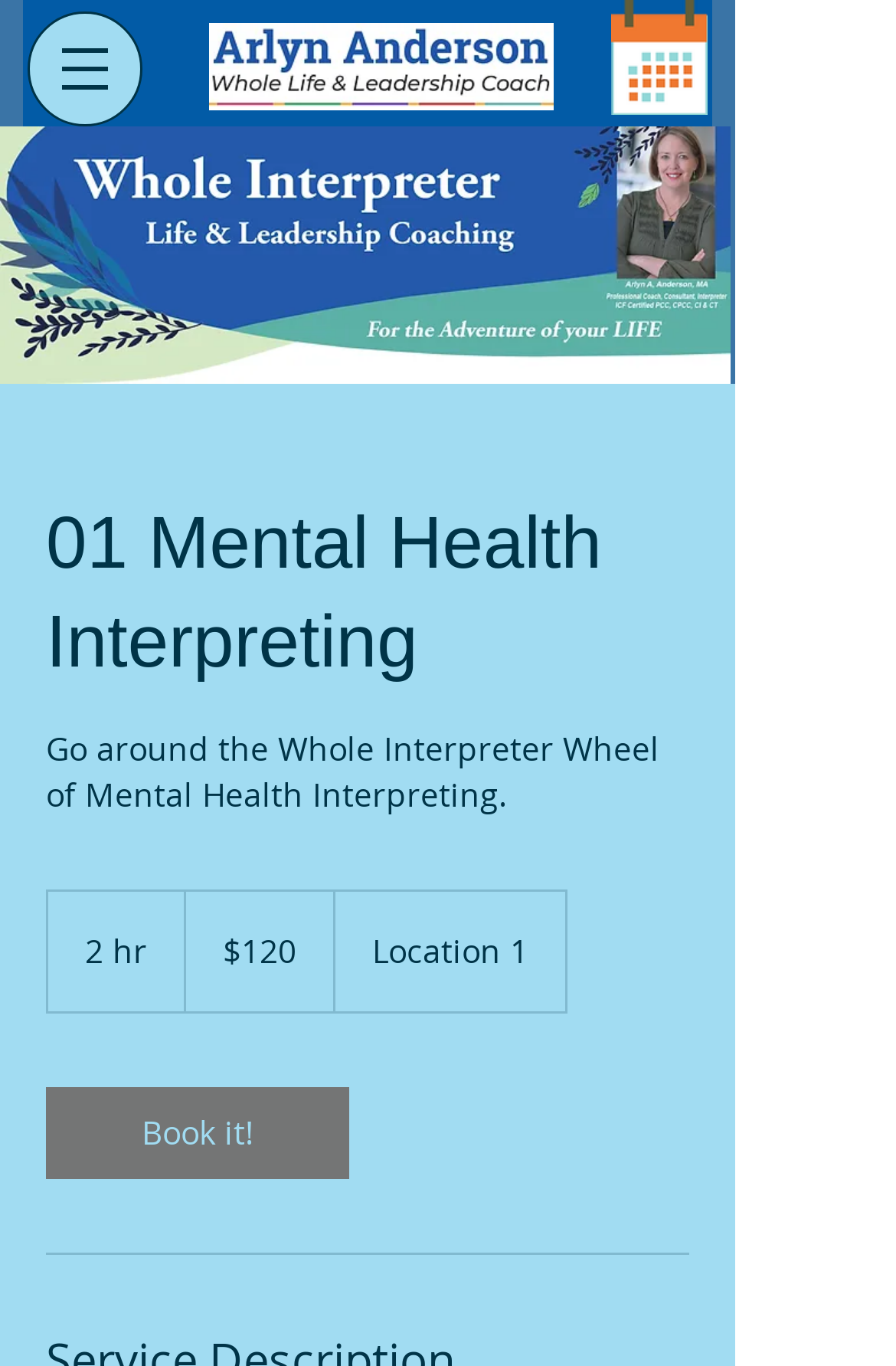Find the bounding box of the web element that fits this description: "Book it!".

[0.051, 0.796, 0.39, 0.863]